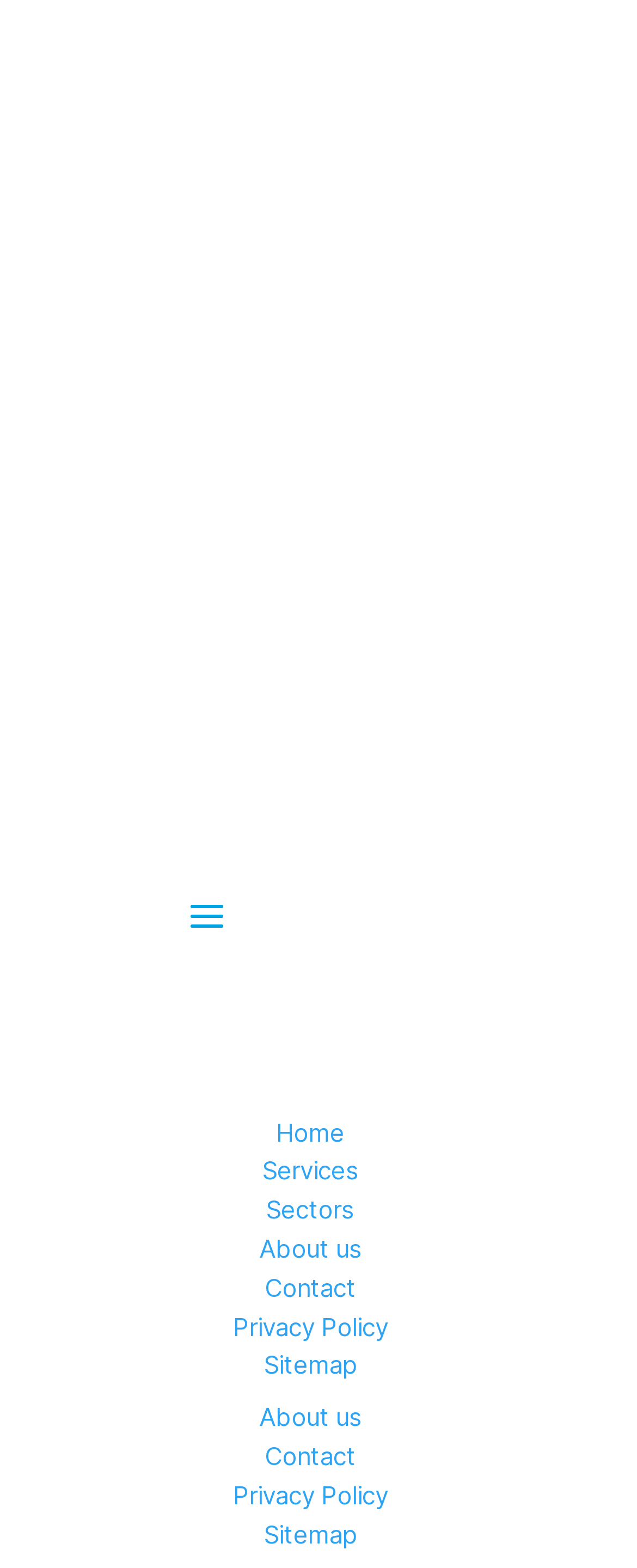What is the purpose of the checkbox?
Your answer should be a single word or phrase derived from the screenshot.

To agree to data being processed securely